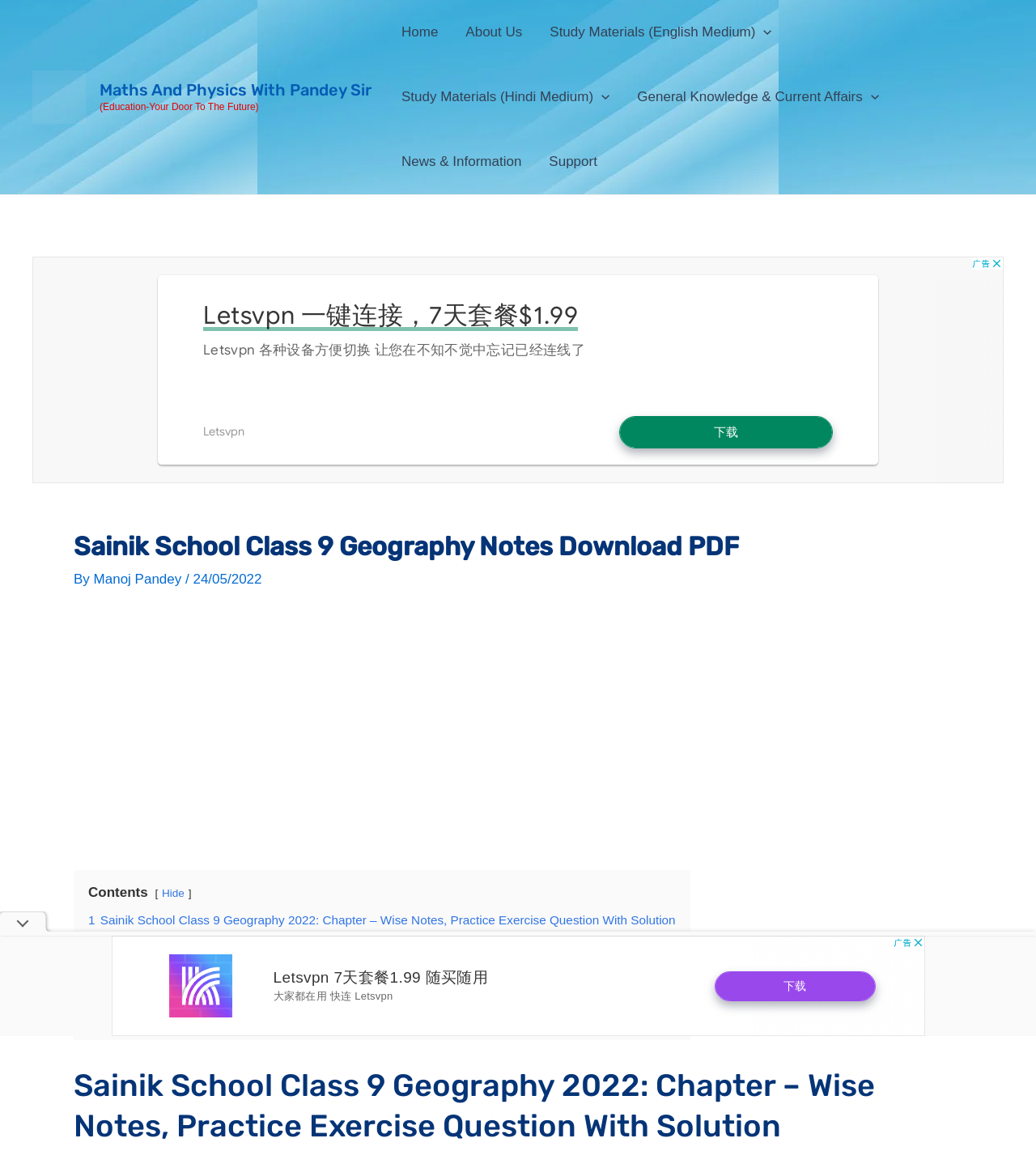Could you provide the bounding box coordinates for the portion of the screen to click to complete this instruction: "Visit the blog"?

None